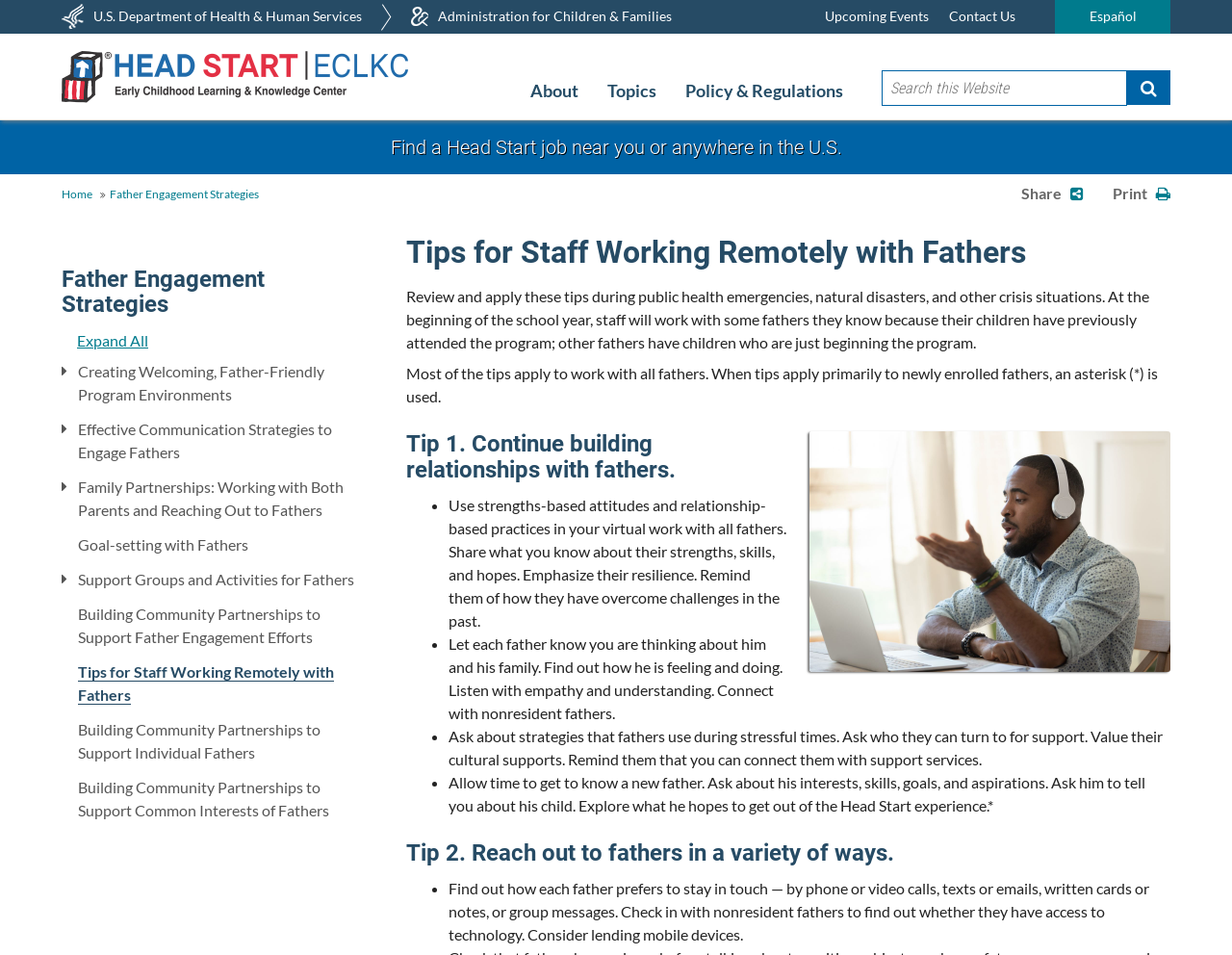Can you give a detailed response to the following question using the information from the image? What is the purpose of the 'Search this Website' textbox?

The 'Search this Website' textbox is a search function that allows users to search for specific content within the website. This can be useful for staff who are looking for specific tips or strategies related to working with fathers, or for finding resources and information on a particular topic.